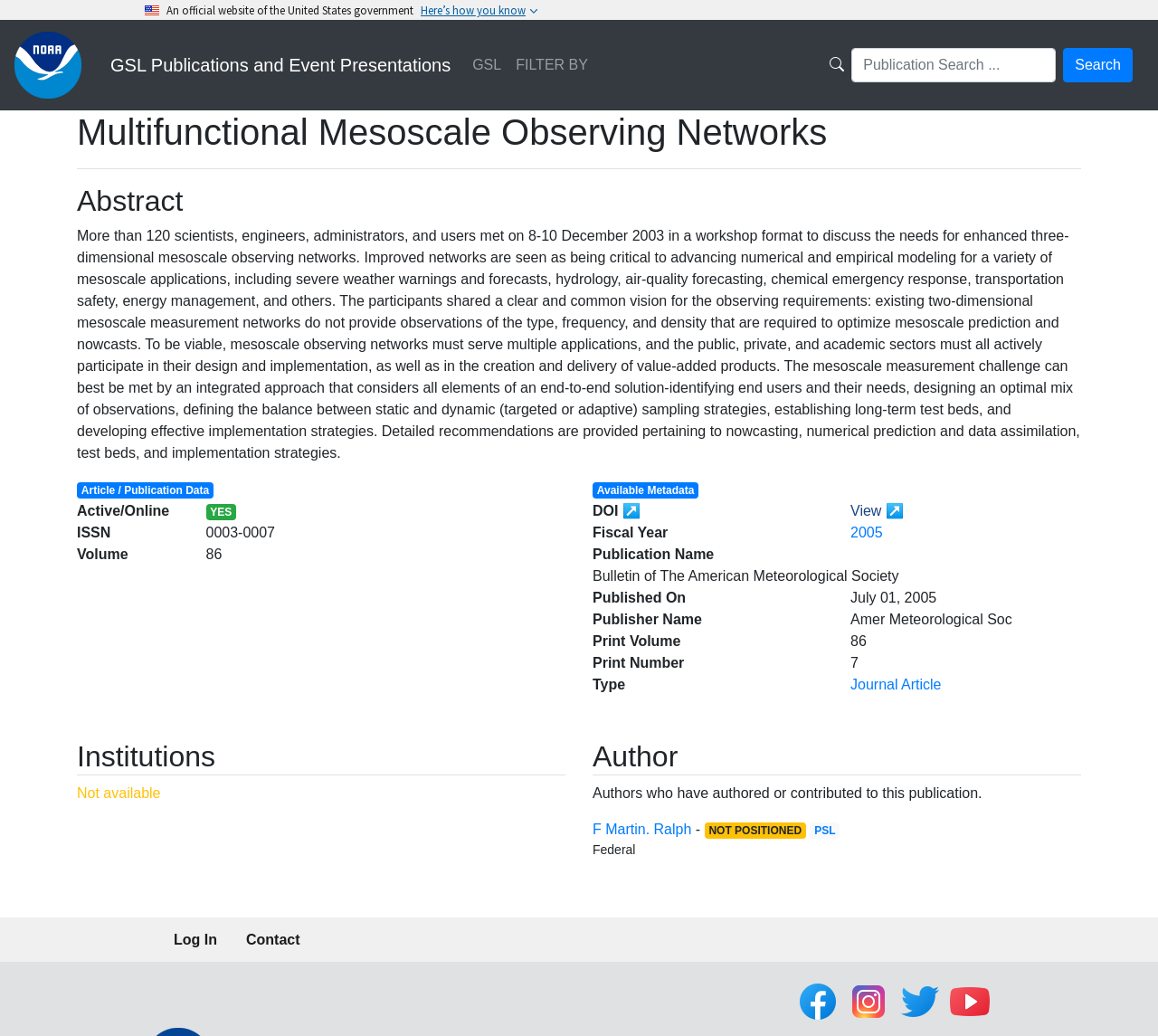Please look at the image and answer the question with a detailed explanation: Who is one of the authors of the publication?

I found the answer by looking at the 'Author' section, which is located below the 'Institutions' section. The text 'F Martin. Ralph' is listed as one of the authors.